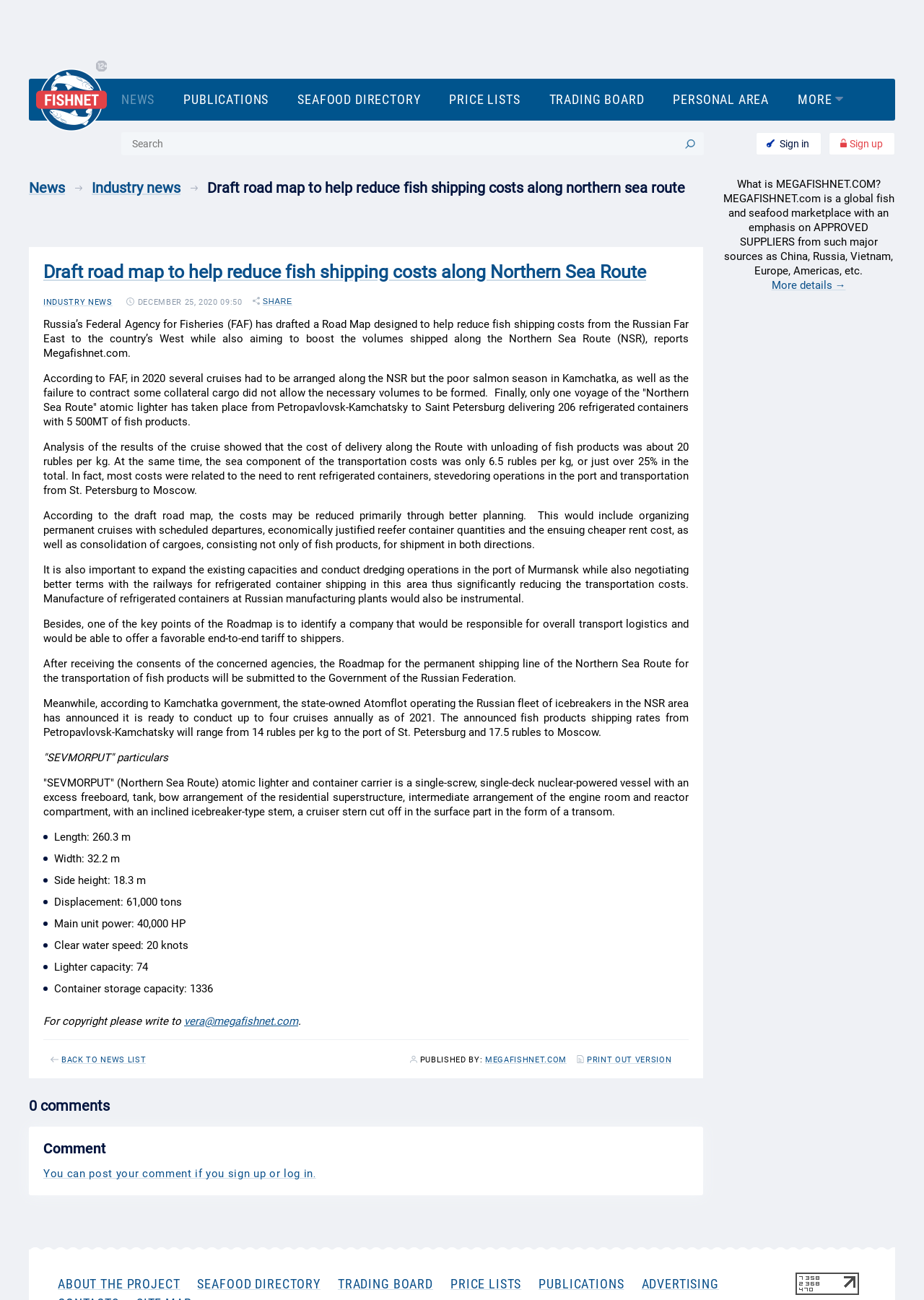Convey a detailed summary of the webpage, mentioning all key elements.

This webpage is about a news article titled "Draft road map to help reduce fish shipping costs along Northern Sea Route" on the seafood portal Megafishnet.com. The article is located in the middle of the page, with a heading and a brief summary at the top. The main content of the article is divided into several paragraphs, each describing a different aspect of the draft road map, including its goals, challenges, and potential solutions.

At the top of the page, there is a navigation menu with links to different sections of the website, including "NEWS", "PUBLICATIONS", "SEAFOOD DIRECTORY", "PRICE LISTS", "TRADING BOARD", and "PERSONAL AREA". There is also a search box and a "Sign in" and "Sign up" button.

To the right of the article, there is a sidebar with links to related news articles and a section titled "What is MEGAFISHNET.COM?" which provides a brief description of the website.

At the bottom of the page, there are links to other sections of the website, including "ABOUT THE PROJECT", "SEAFOOD DIRECTORY", "TRADING BOARD", "PRICE LISTS", "PUBLICATIONS", and "ADVERTISING". There is also a "BACK TO NEWS LIST" button and a "PRINT OUT VERSION" link.

Throughout the page, there are several images, including a logo at the top left corner, a small icon next to the "NEWS" link, and a few other icons and images scattered throughout the page.